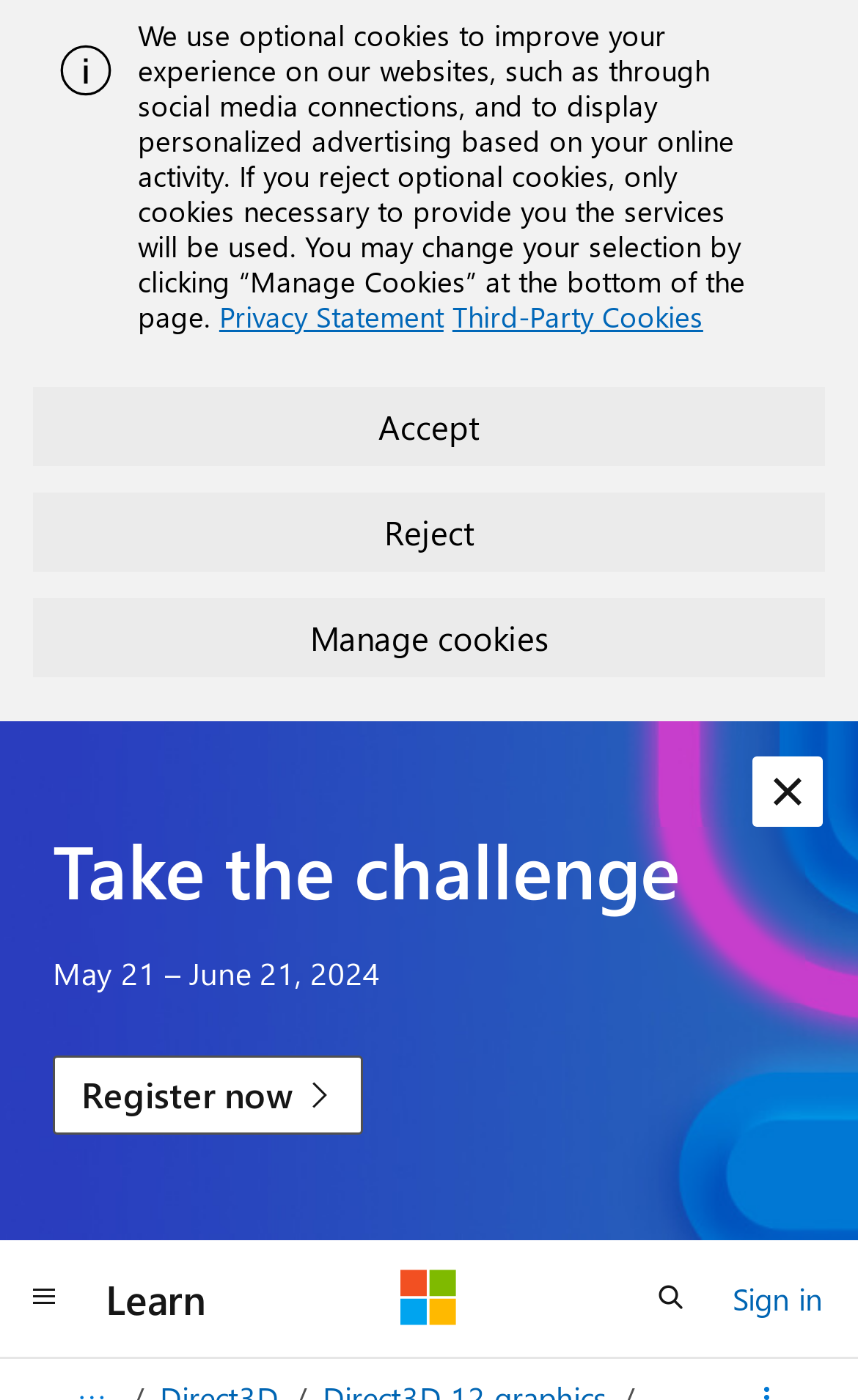Determine the bounding box coordinates of the target area to click to execute the following instruction: "open search."

[0.731, 0.899, 0.833, 0.956]